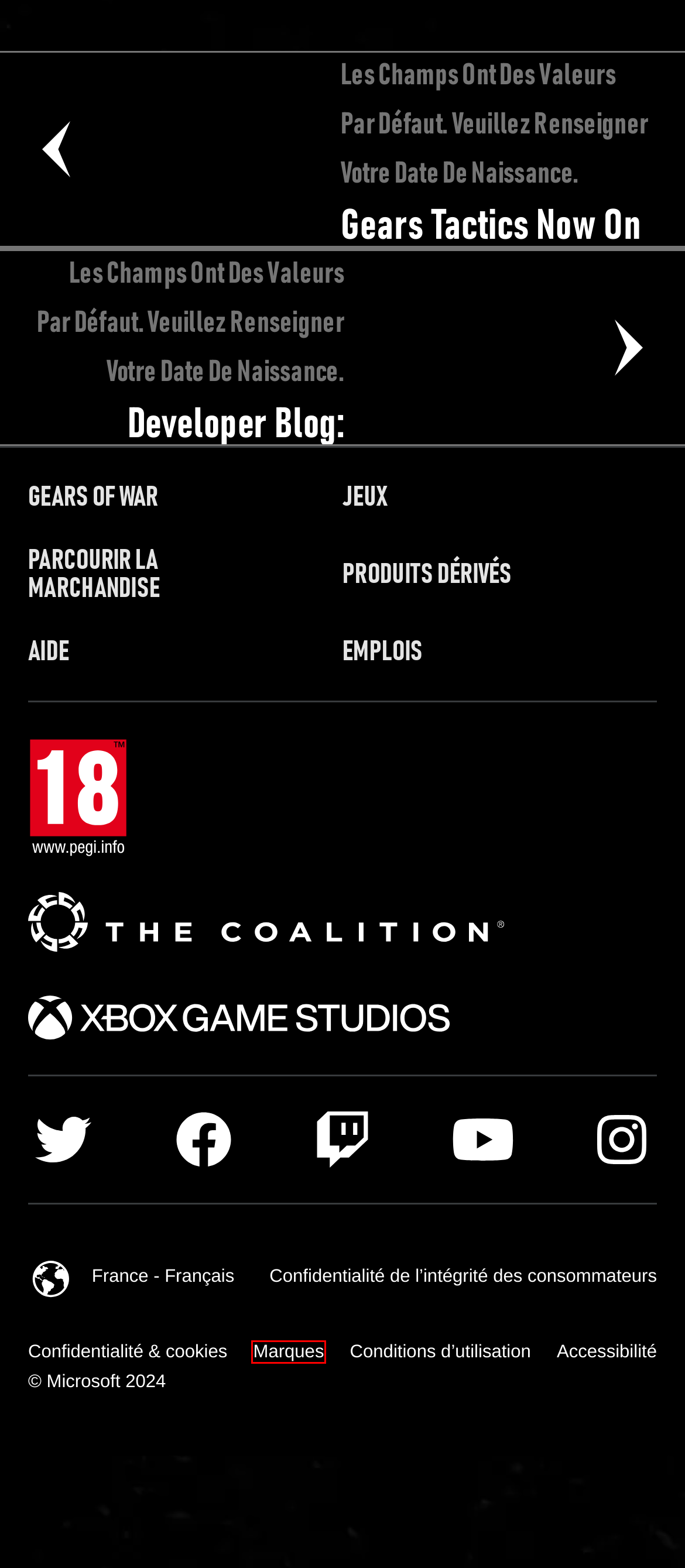Given a screenshot of a webpage featuring a red bounding box, identify the best matching webpage description for the new page after the element within the red box is clicked. Here are the options:
A. The Coalition Studio | Home
B. What do the labels mean? | Pegi Public Site
C. Gears of War
D. The Coalition Studio | Careers
E. Xbox Support
F. Luke Preece Design & Illustration
G. Microsoft Services Agreement
H. Trademark and Brand Guidelines | Microsoft Legal

H